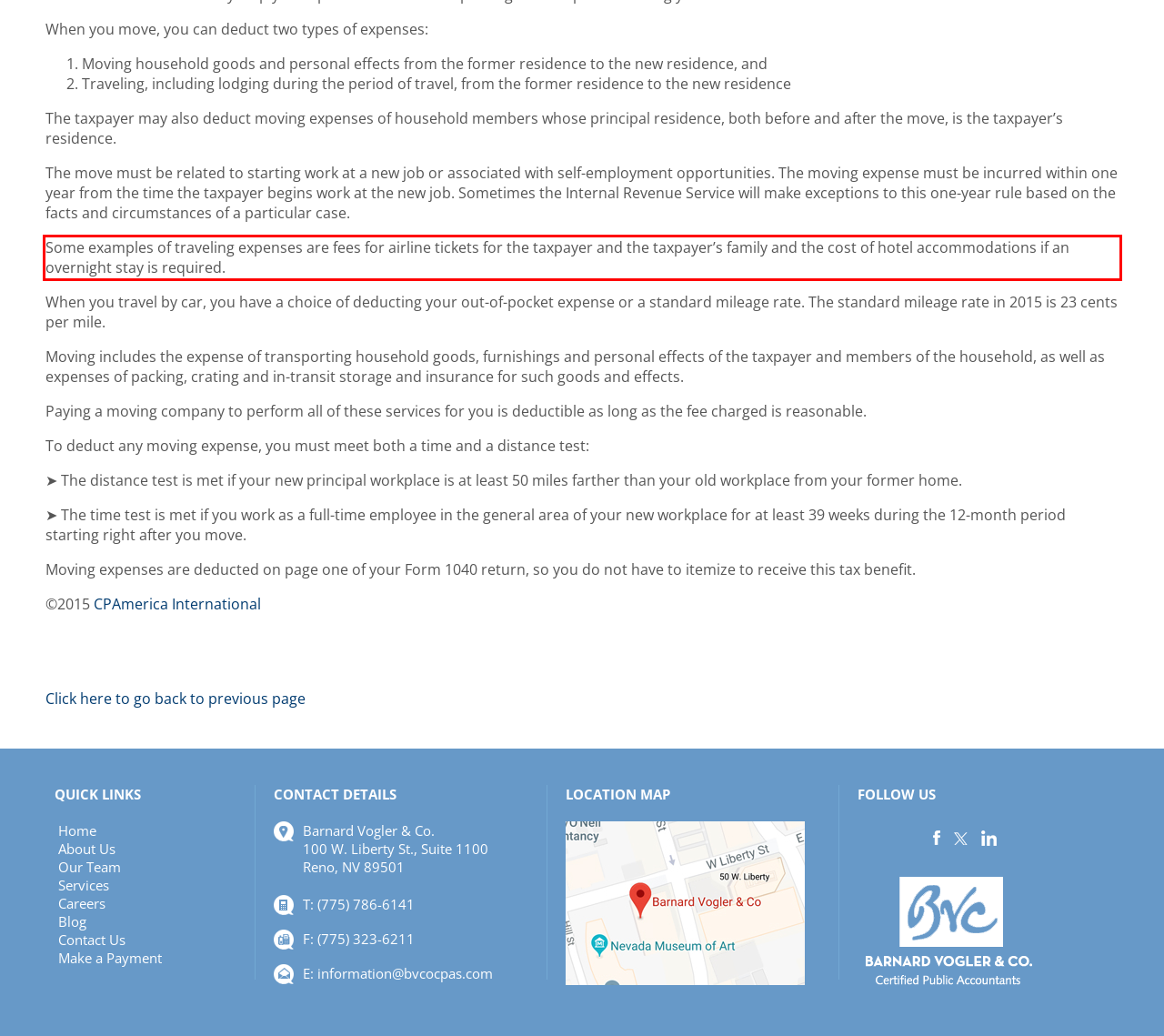Review the webpage screenshot provided, and perform OCR to extract the text from the red bounding box.

Some examples of traveling expenses are fees for airline tickets for the taxpayer and the taxpayer’s family and the cost of hotel accommodations if an overnight stay is required.